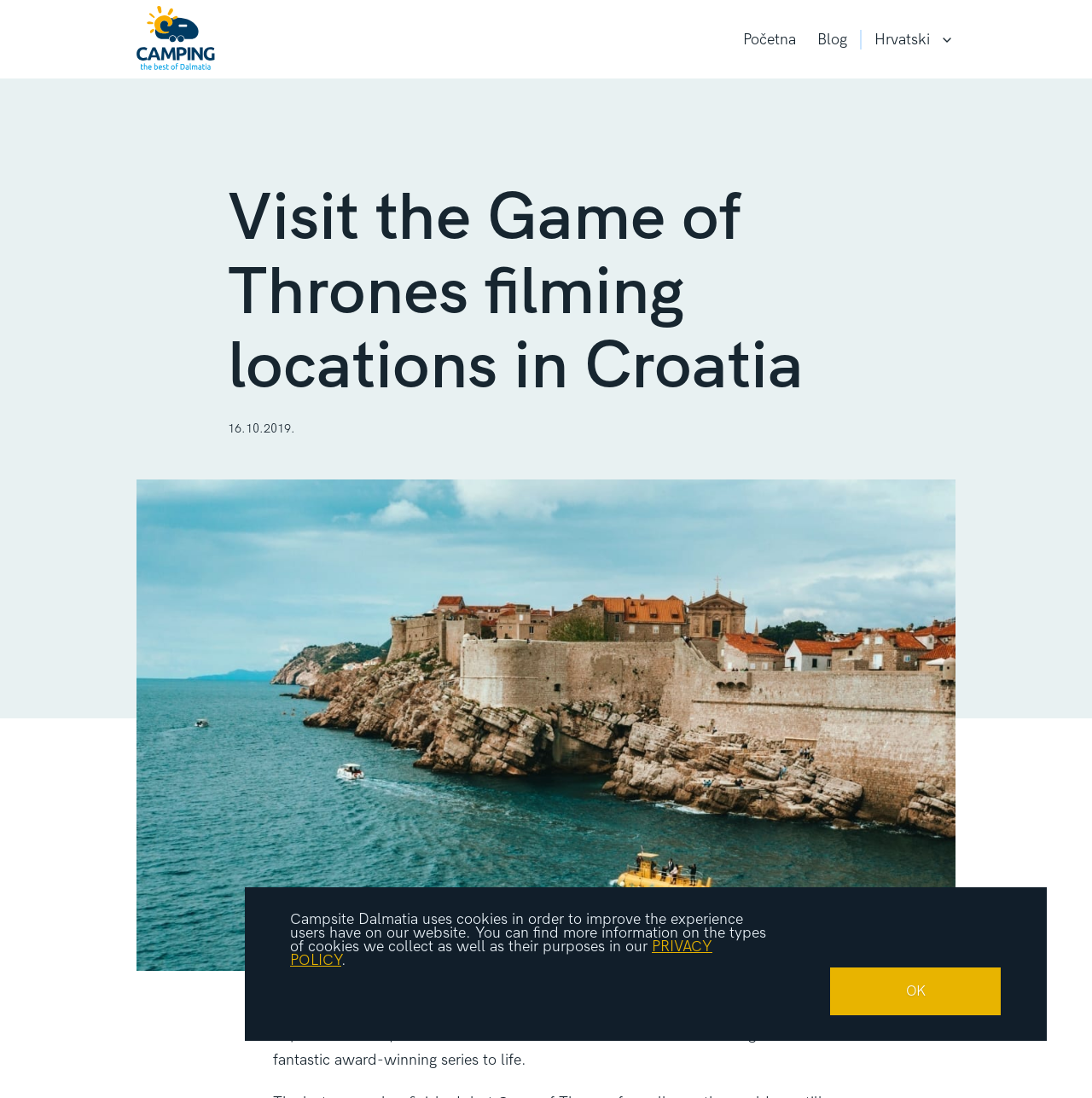From the given element description: "value="OK"", find the bounding box for the UI element. Provide the coordinates as four float numbers between 0 and 1, in the order [left, top, right, bottom].

[0.76, 0.881, 0.917, 0.925]